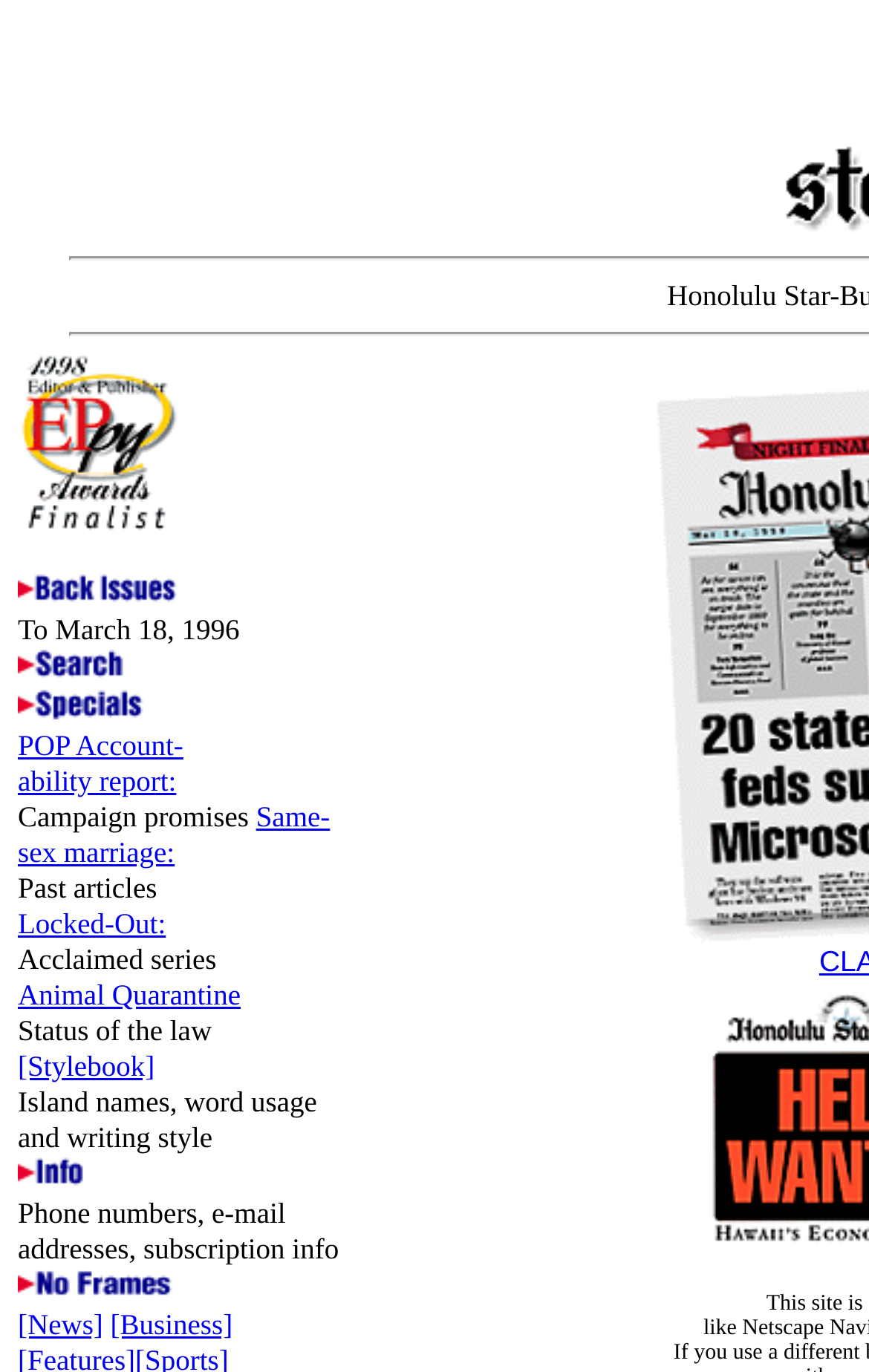Please specify the bounding box coordinates of the clickable region necessary for completing the following instruction: "Get information about animal quarantine". The coordinates must consist of four float numbers between 0 and 1, i.e., [left, top, right, bottom].

[0.021, 0.711, 0.277, 0.739]